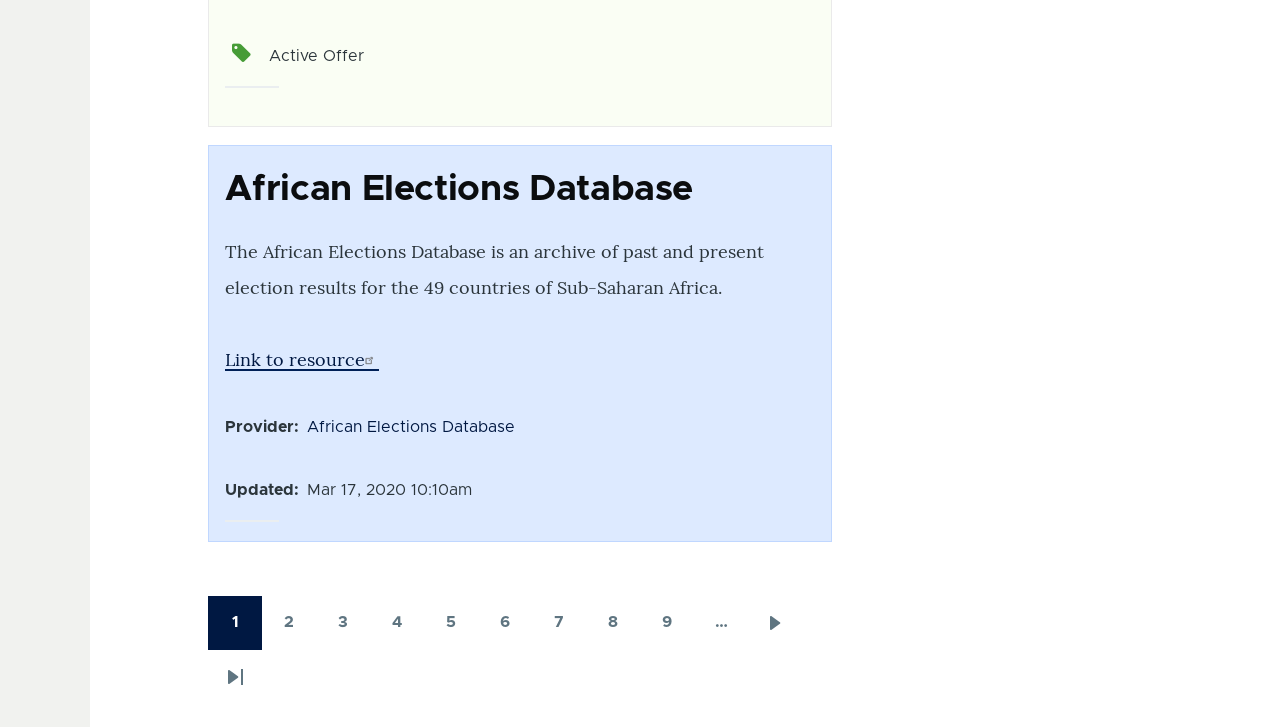Determine the bounding box for the UI element described here: "Page 4".

[0.289, 0.819, 0.332, 0.894]